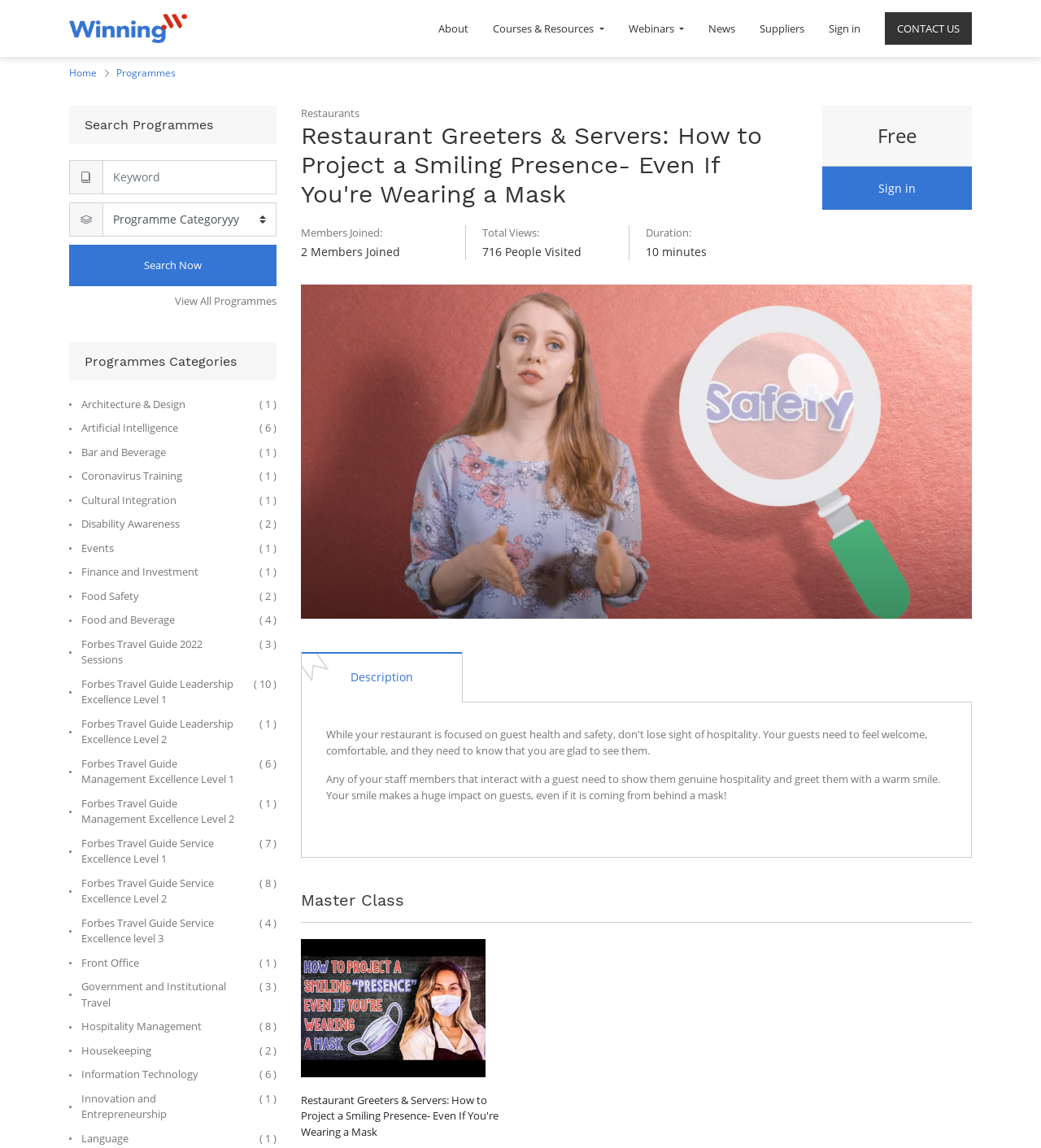From the details in the image, provide a thorough response to the question: What is the category of the programme 'Architecture & Design'?

I found the link 'Architecture & Design ( 1 )' under the 'Programmes Categories' heading, which indicates that 'Architecture & Design' is a programme category with 1 item.